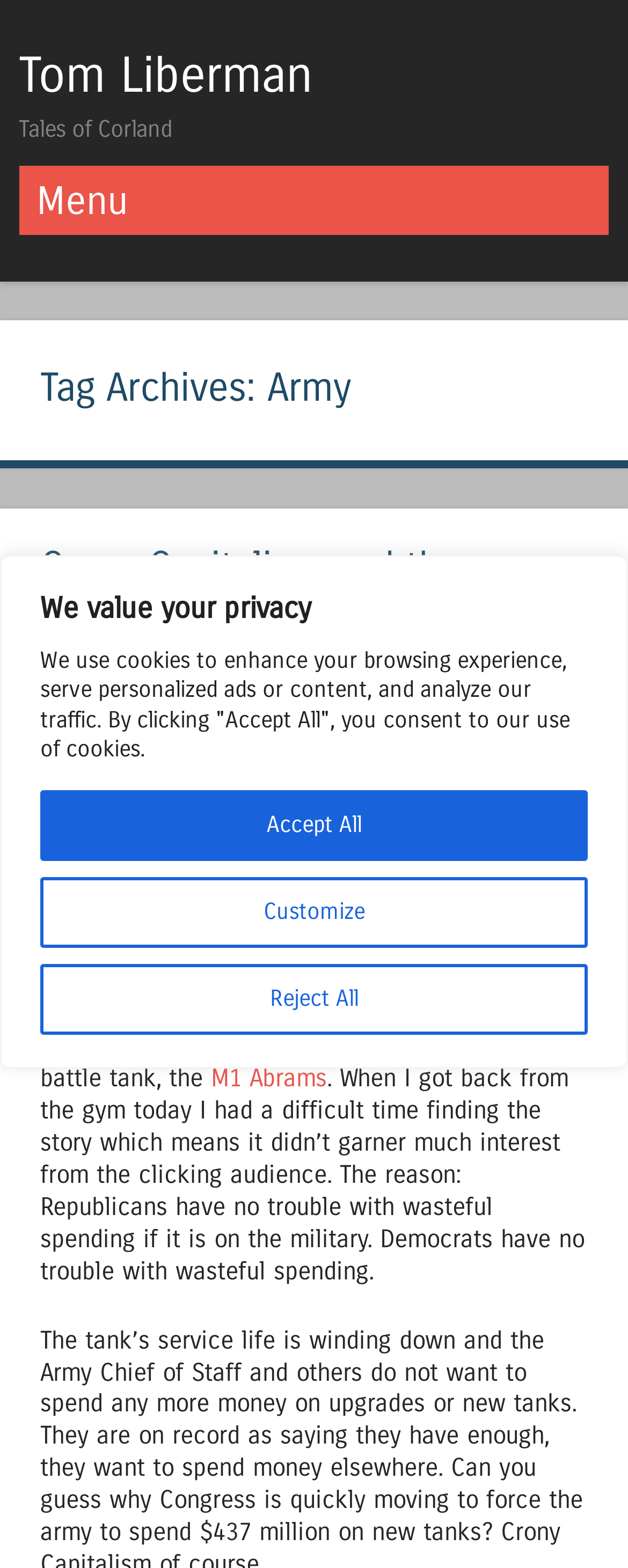Identify the bounding box coordinates for the UI element described as: "Skip to content". The coordinates should be provided as four floats between 0 and 1: [left, top, right, bottom].

[0.03, 0.152, 0.304, 0.172]